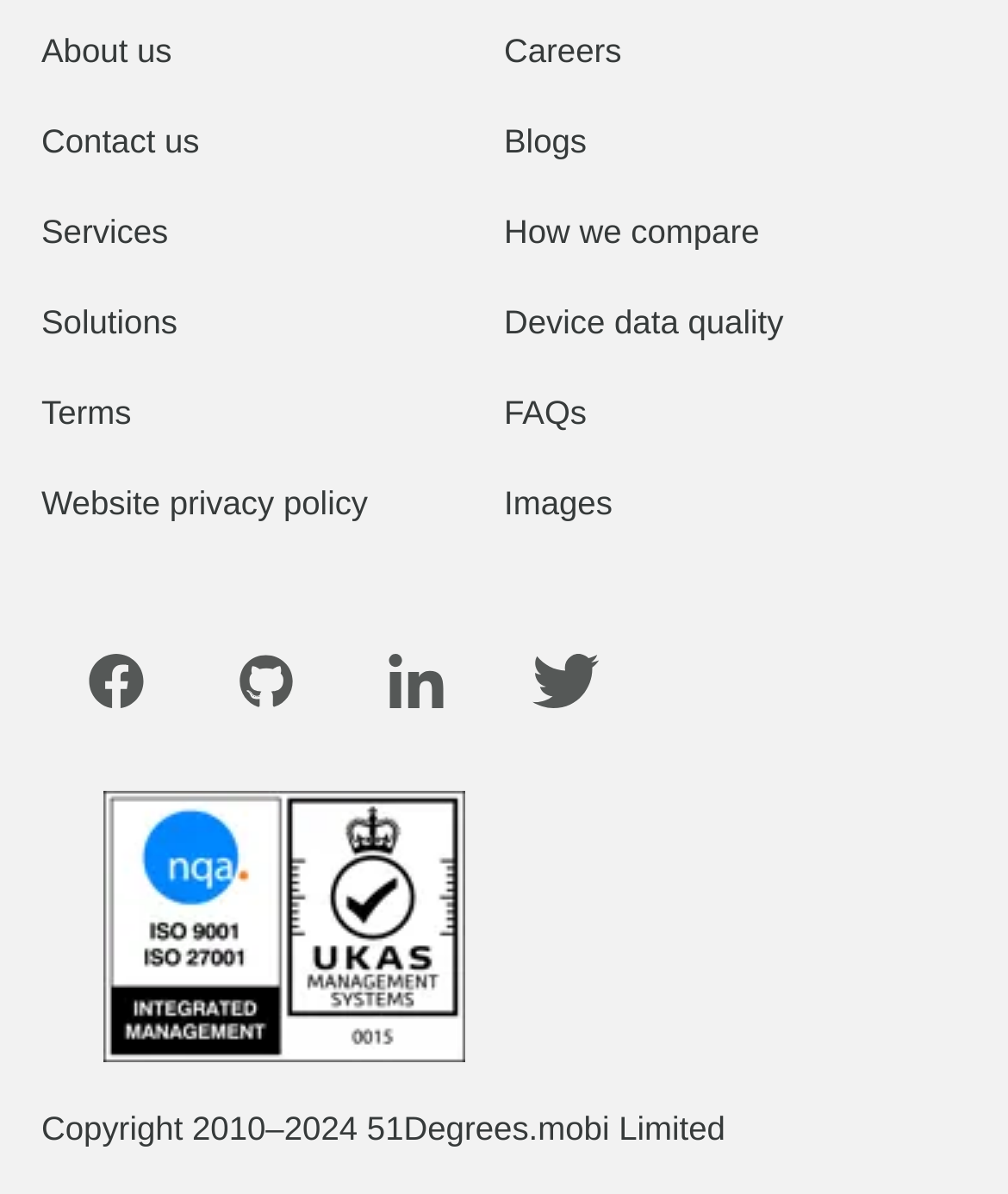Identify the bounding box coordinates of the region that should be clicked to execute the following instruction: "Read Terms and Conditions".

[0.041, 0.33, 0.13, 0.362]